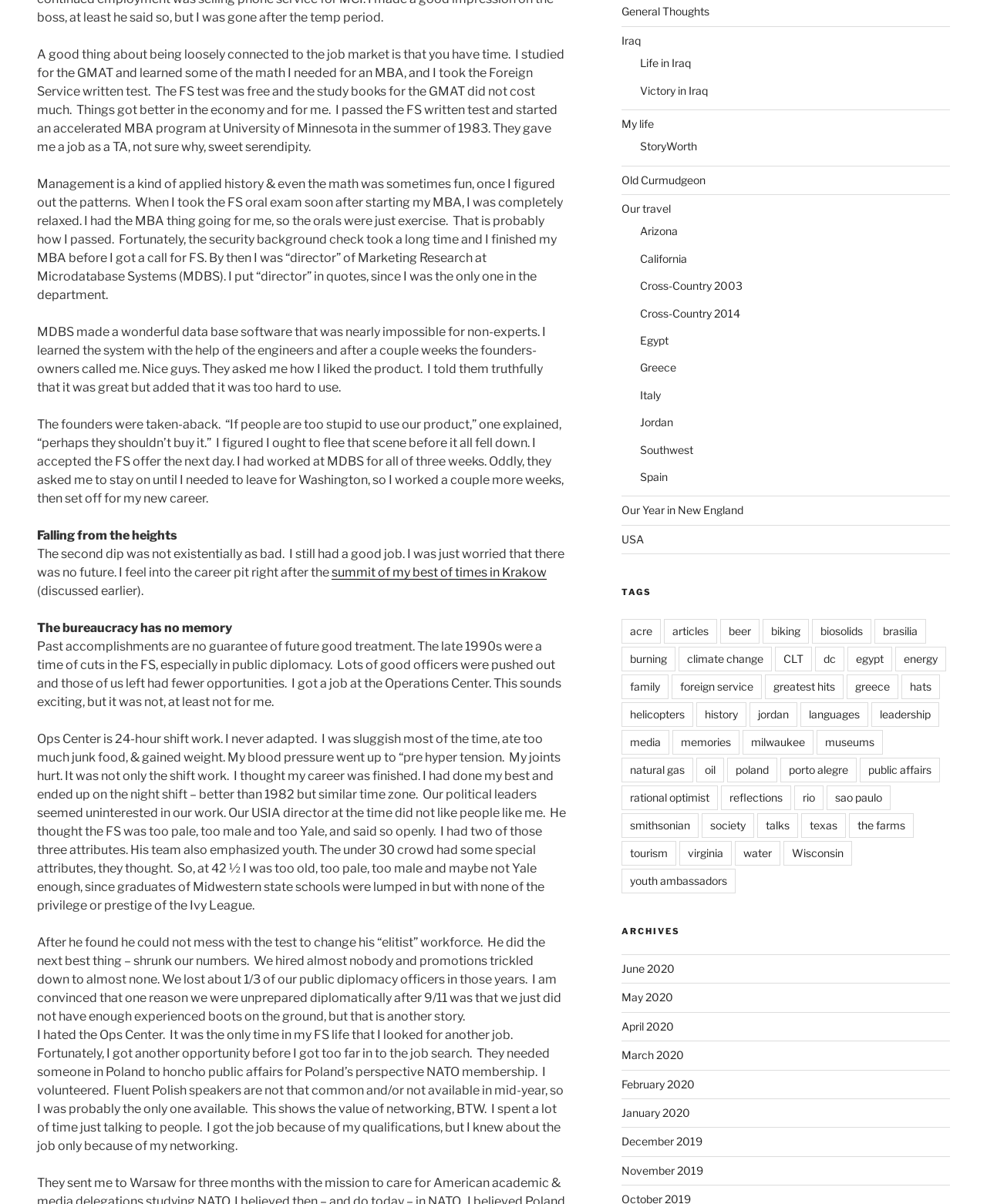Could you provide the bounding box coordinates for the portion of the screen to click to complete this instruction: "View recent coupon codes"?

None